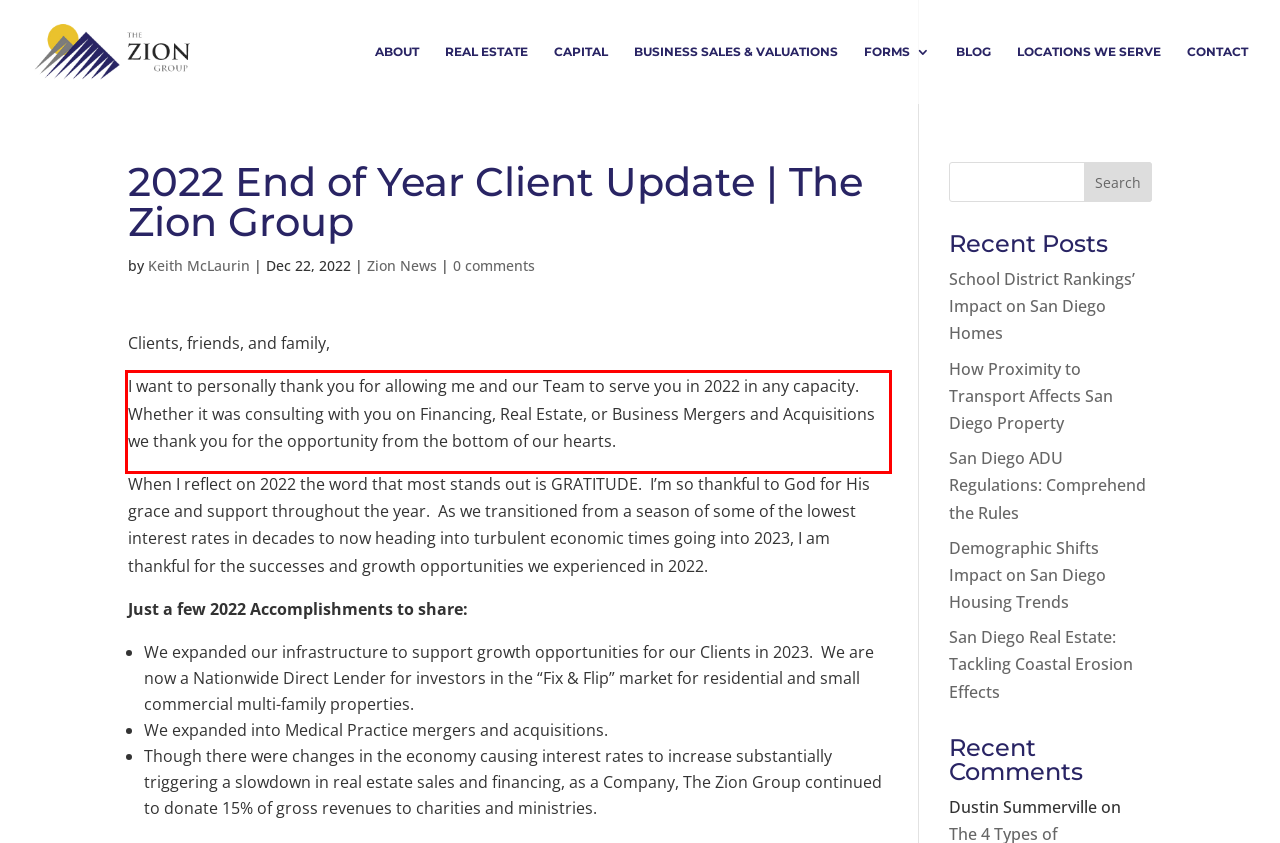Analyze the screenshot of the webpage that features a red bounding box and recognize the text content enclosed within this red bounding box.

I want to personally thank you for allowing me and our Team to serve you in 2022 in any capacity. Whether it was consulting with you on Financing, Real Estate, or Business Mergers and Acquisitions we thank you for the opportunity from the bottom of our hearts.